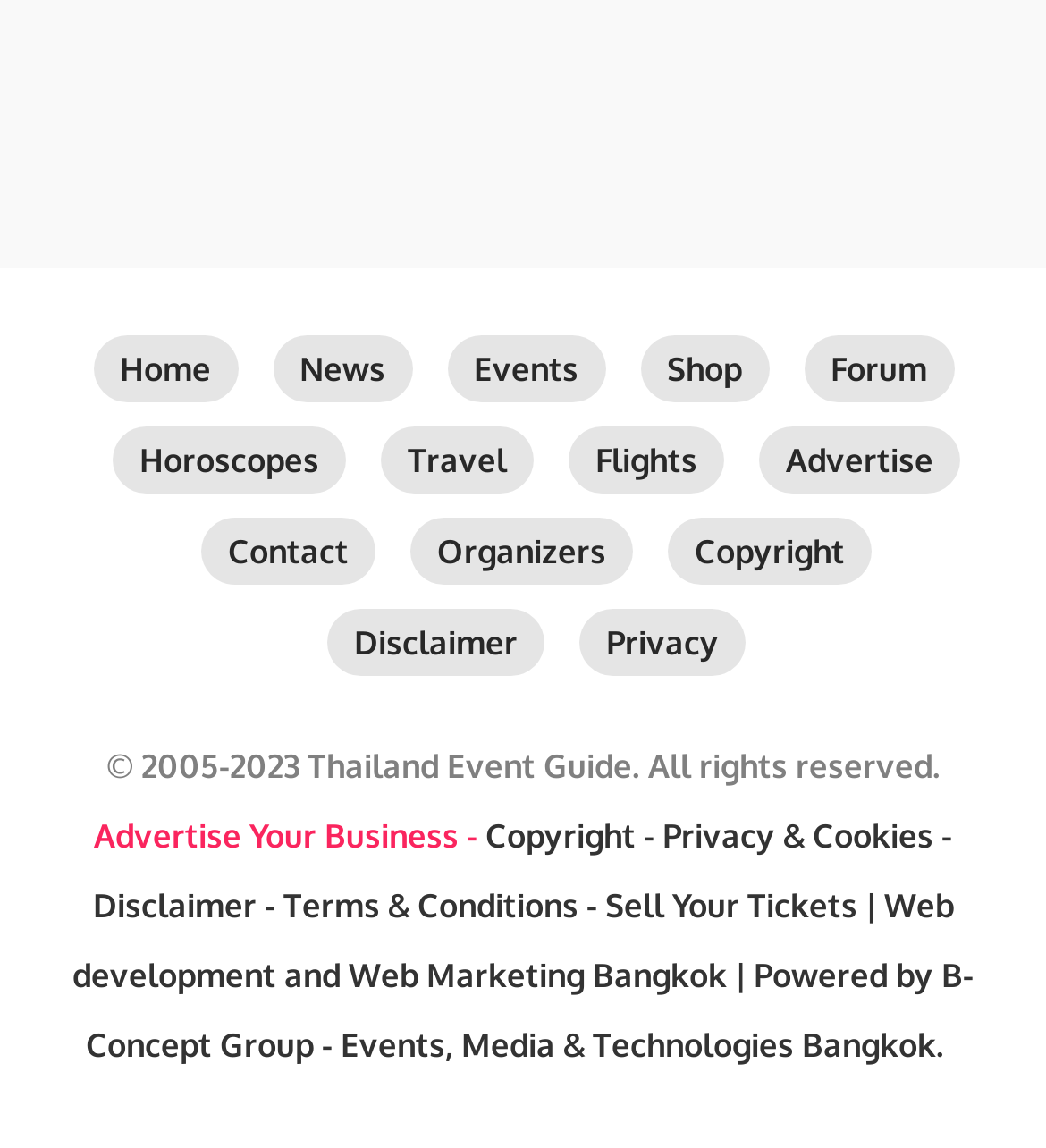Please find the bounding box coordinates of the element's region to be clicked to carry out this instruction: "go to home page".

[0.088, 0.291, 0.227, 0.349]